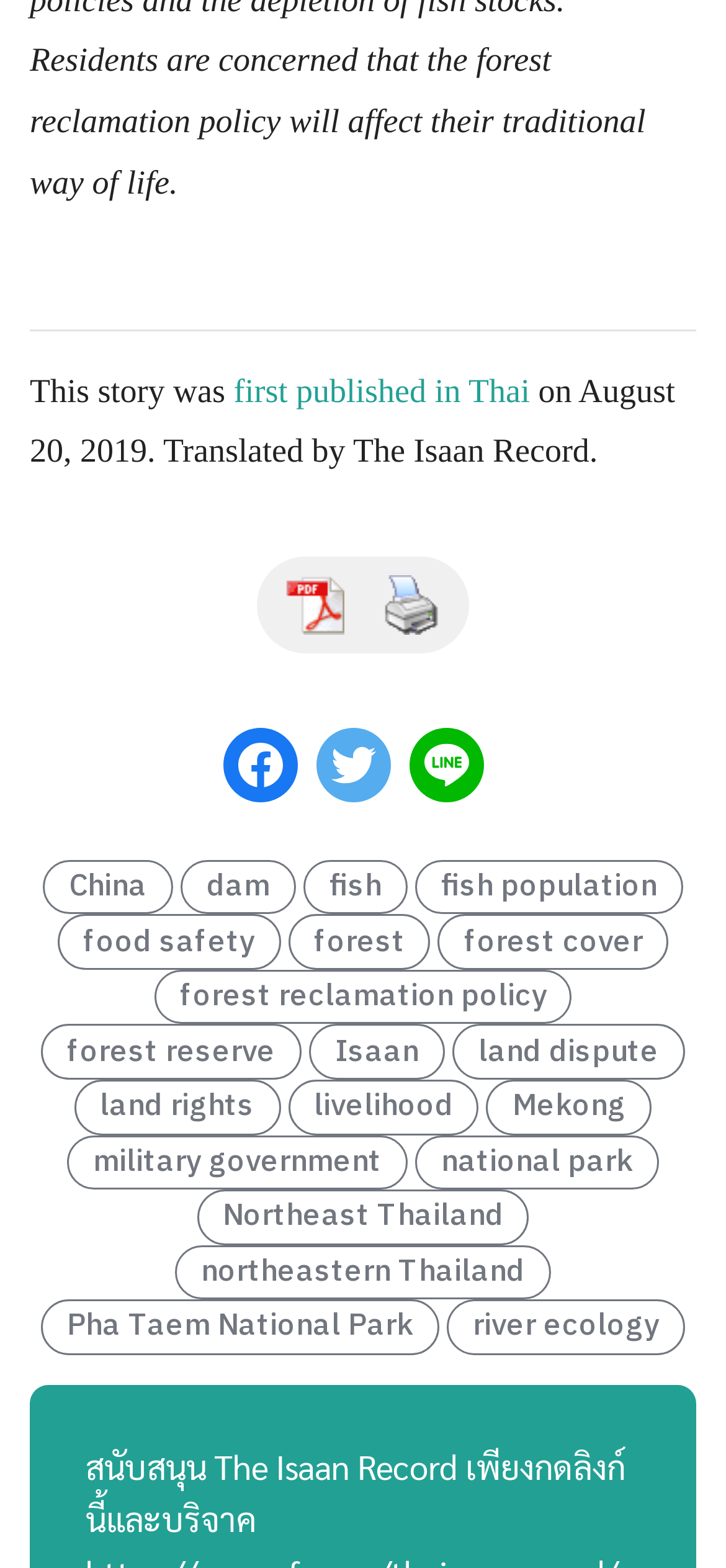Locate the bounding box coordinates for the element described below: "first published in Thai". The coordinates must be four float values between 0 and 1, formatted as [left, top, right, bottom].

[0.322, 0.237, 0.73, 0.261]